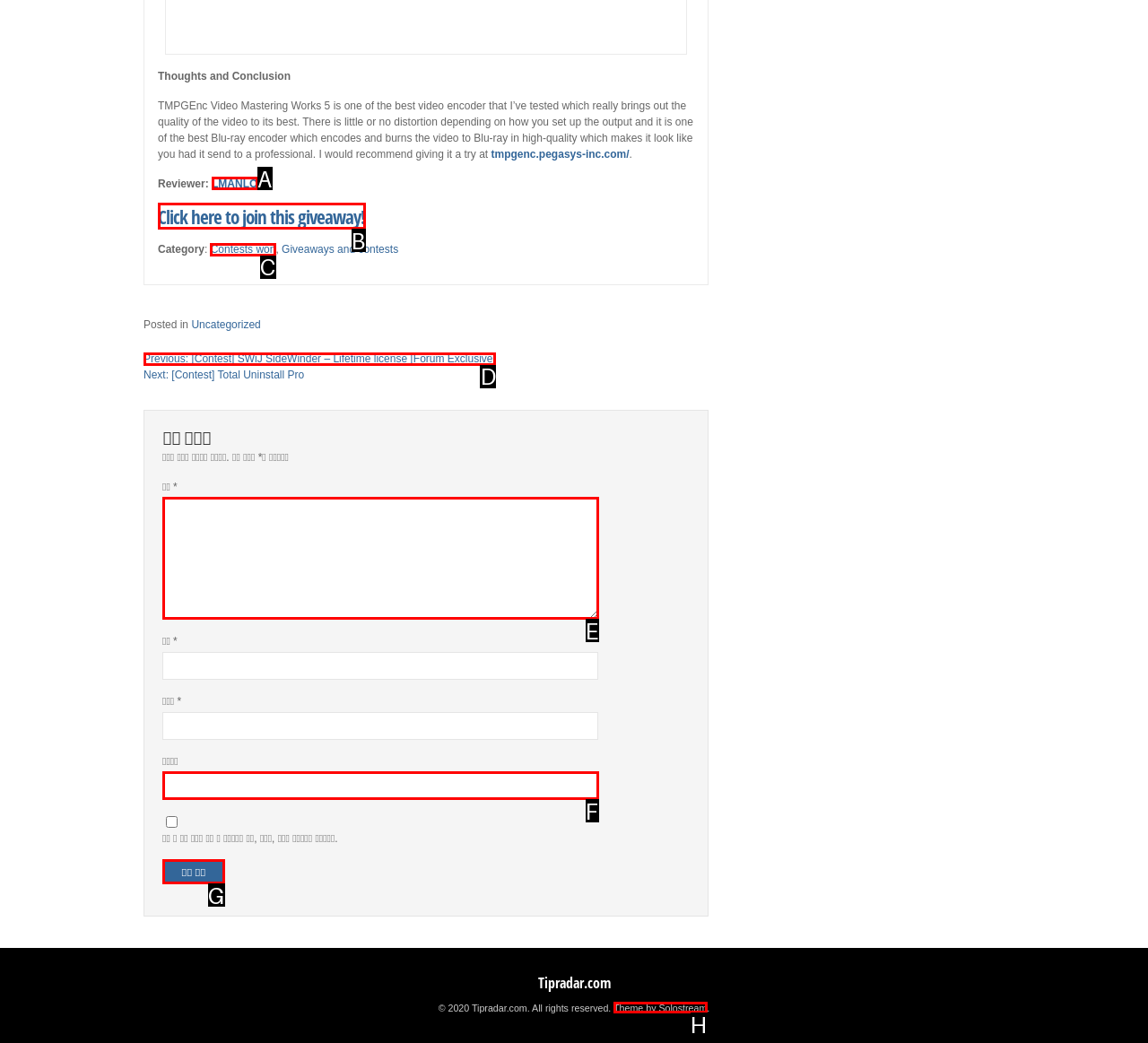Determine which option fits the following description: parent_node: 댓글 * name="comment"
Answer with the corresponding option's letter directly.

E